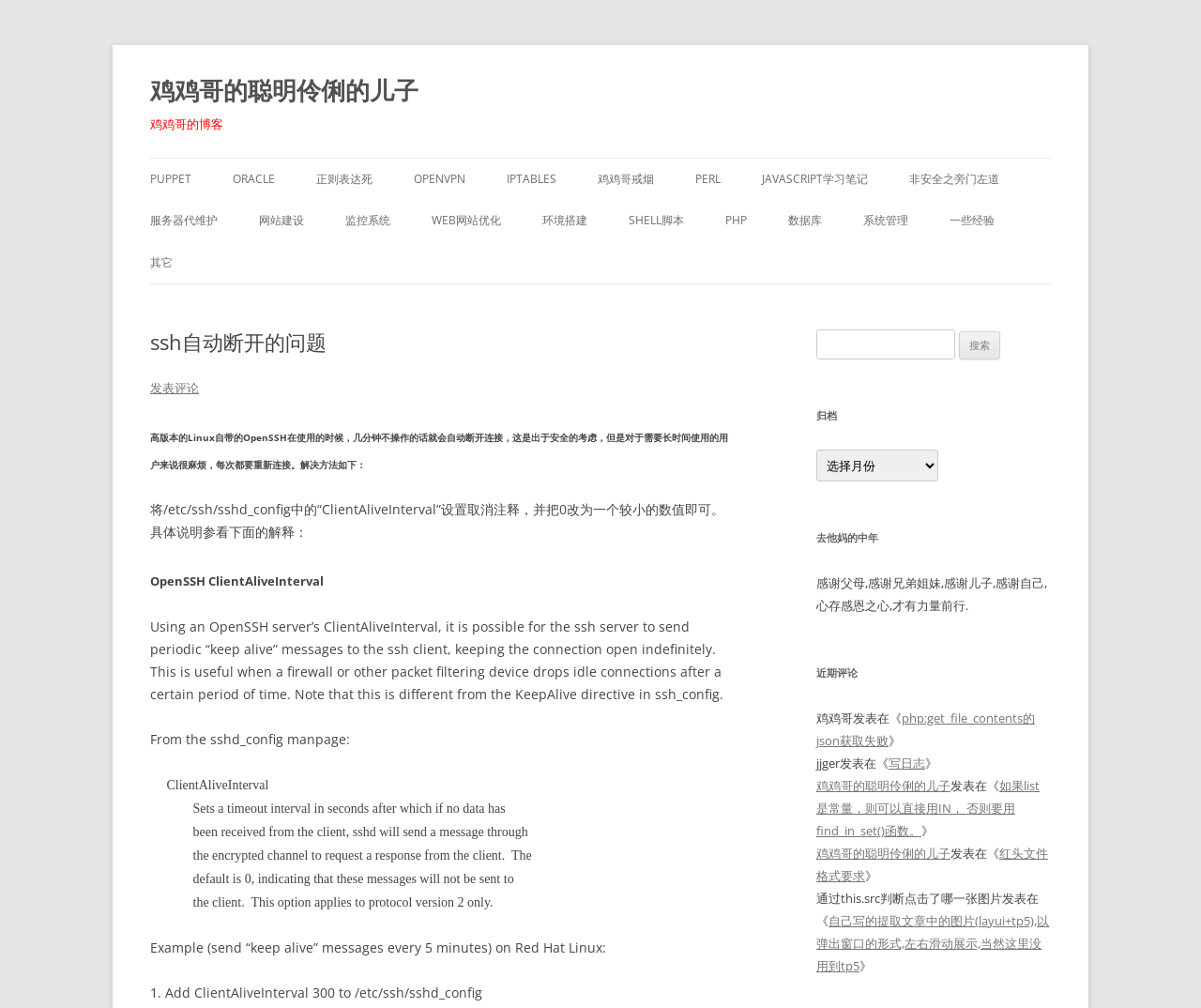Analyze and describe the webpage in a detailed narrative.

This webpage appears to be a personal blog or website, with a focus on technology and programming. At the top of the page, there is a heading that reads "鸡鸡哥的聪明伶俐的儿子" (which translates to "The Smart and Clever Son of Chicken Brother"), followed by a link to the same title. Below this, there is a heading that reads "鸡鸡哥的博客" (which translates to "Chicken Brother's Blog").

To the right of these headings, there is a list of links to various categories or tags, including "PUPPET", "ORACLE", "正则表达死" (which translates to "Regular Expression Death"), and others. These links are arranged horizontally and take up about half of the page width.

Below the category links, there is a section with a heading that reads "ssh自动断开的问题" (which translates to "The Problem of SSH Automatic Disconnection"). This section appears to be a blog post or article, and it discusses a solution to the problem of SSH connections being automatically disconnected after a certain period of inactivity. The post includes several paragraphs of text, as well as code snippets and technical explanations.

To the right of the blog post, there is a search bar with a button labeled "搜索" (which translates to "Search"). Below the search bar, there are several headings and links to other sections of the website, including "归档" (which translates to "Archive"), "去他妈的中年" (which translates to "Fuck Middle Age"), and "近期评论" (which translates to "Recent Comments").

The "近期评论" section appears to be a list of recent comments or posts from the website, with links to the original articles and the names of the commenters. There are also several static text elements with inspirational or motivational quotes.

Overall, the webpage has a cluttered but organized layout, with a focus on technical topics and a personal touch.